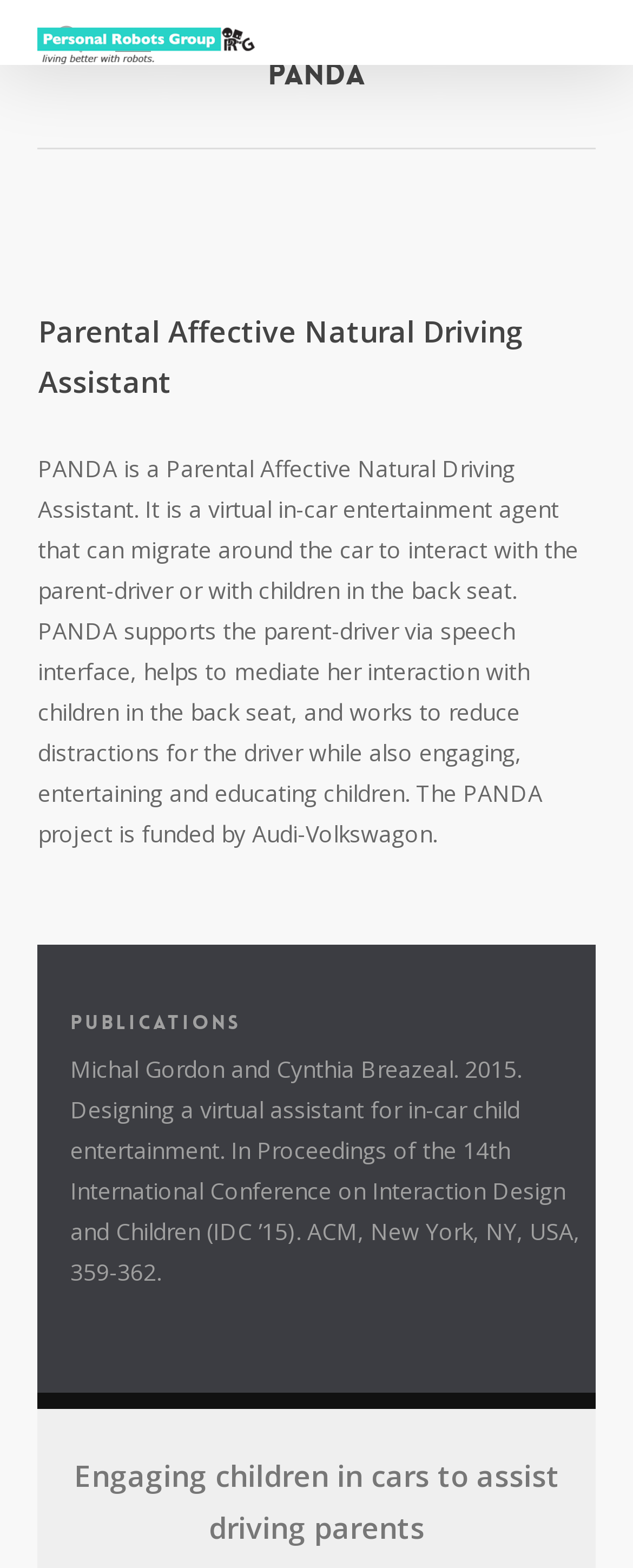From the element description alt="Personal Robots Group", predict the bounding box coordinates of the UI element. The coordinates must be specified in the format (top-left x, top-left y, bottom-right x, bottom-right y) and should be within the 0 to 1 range.

[0.06, 0.018, 0.404, 0.042]